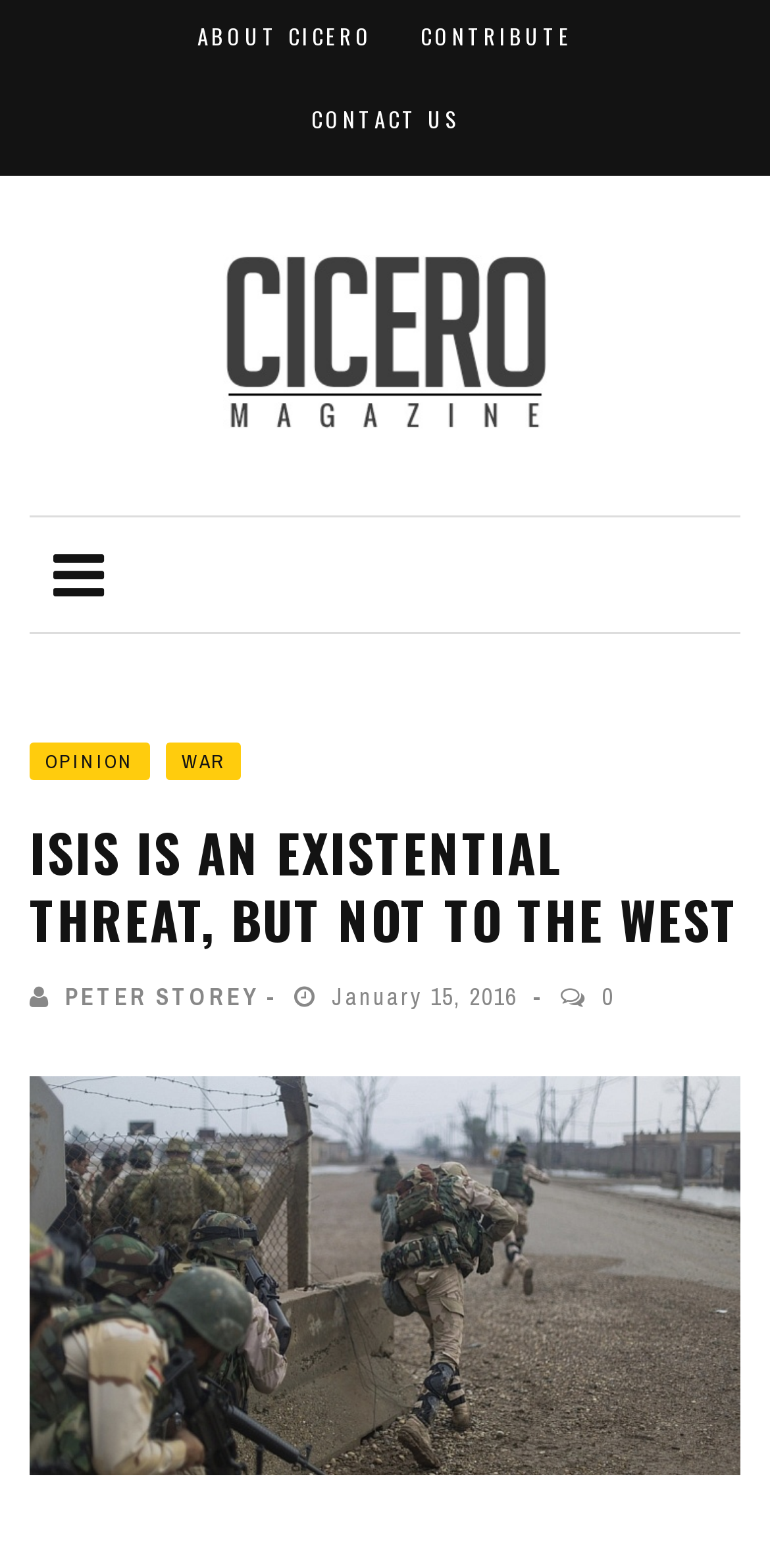Determine the bounding box coordinates for the clickable element required to fulfill the instruction: "read opinion articles". Provide the coordinates as four float numbers between 0 and 1, i.e., [left, top, right, bottom].

[0.038, 0.474, 0.195, 0.497]